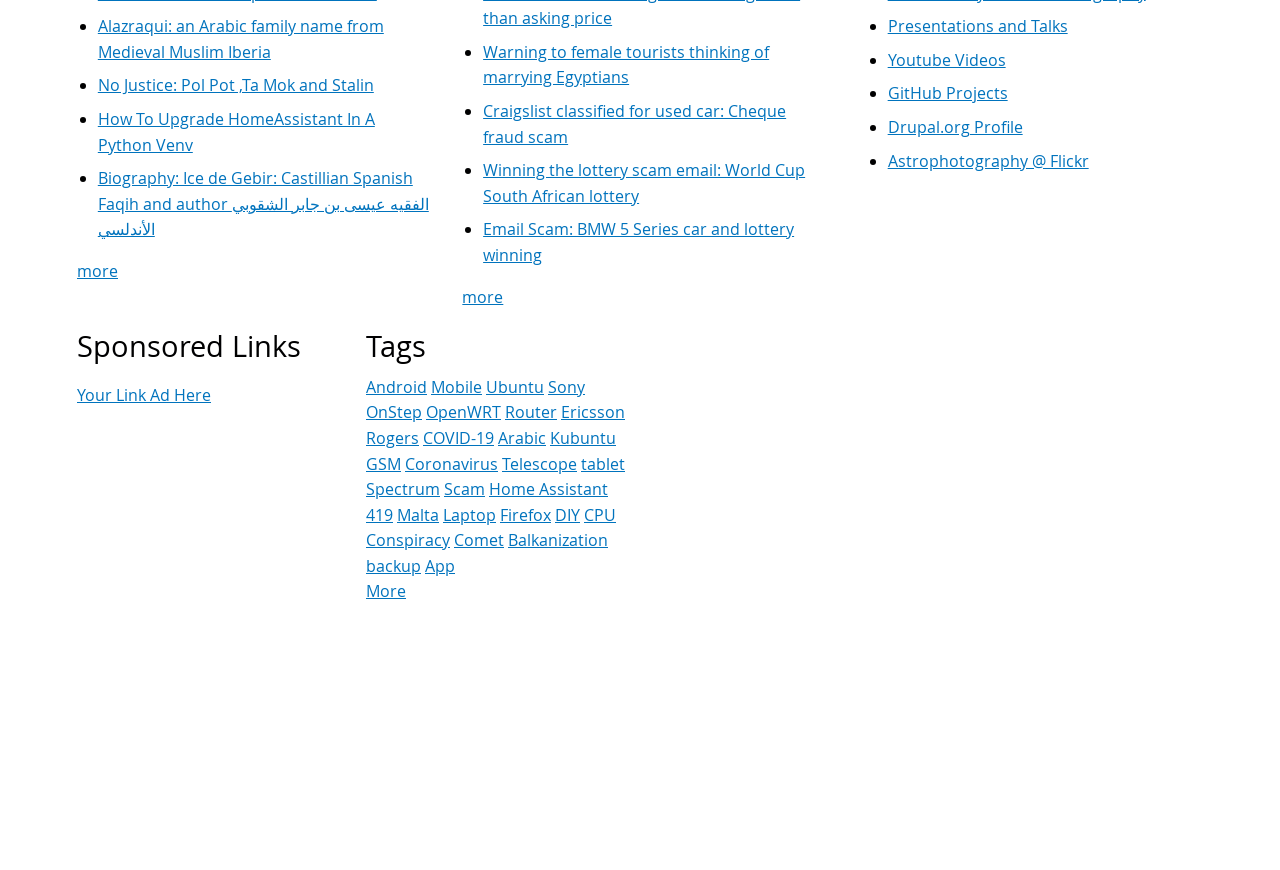Determine the bounding box coordinates for the element that should be clicked to follow this instruction: "Explore Presentations and Talks". The coordinates should be given as four float numbers between 0 and 1, in the format [left, top, right, bottom].

[0.693, 0.017, 0.834, 0.043]